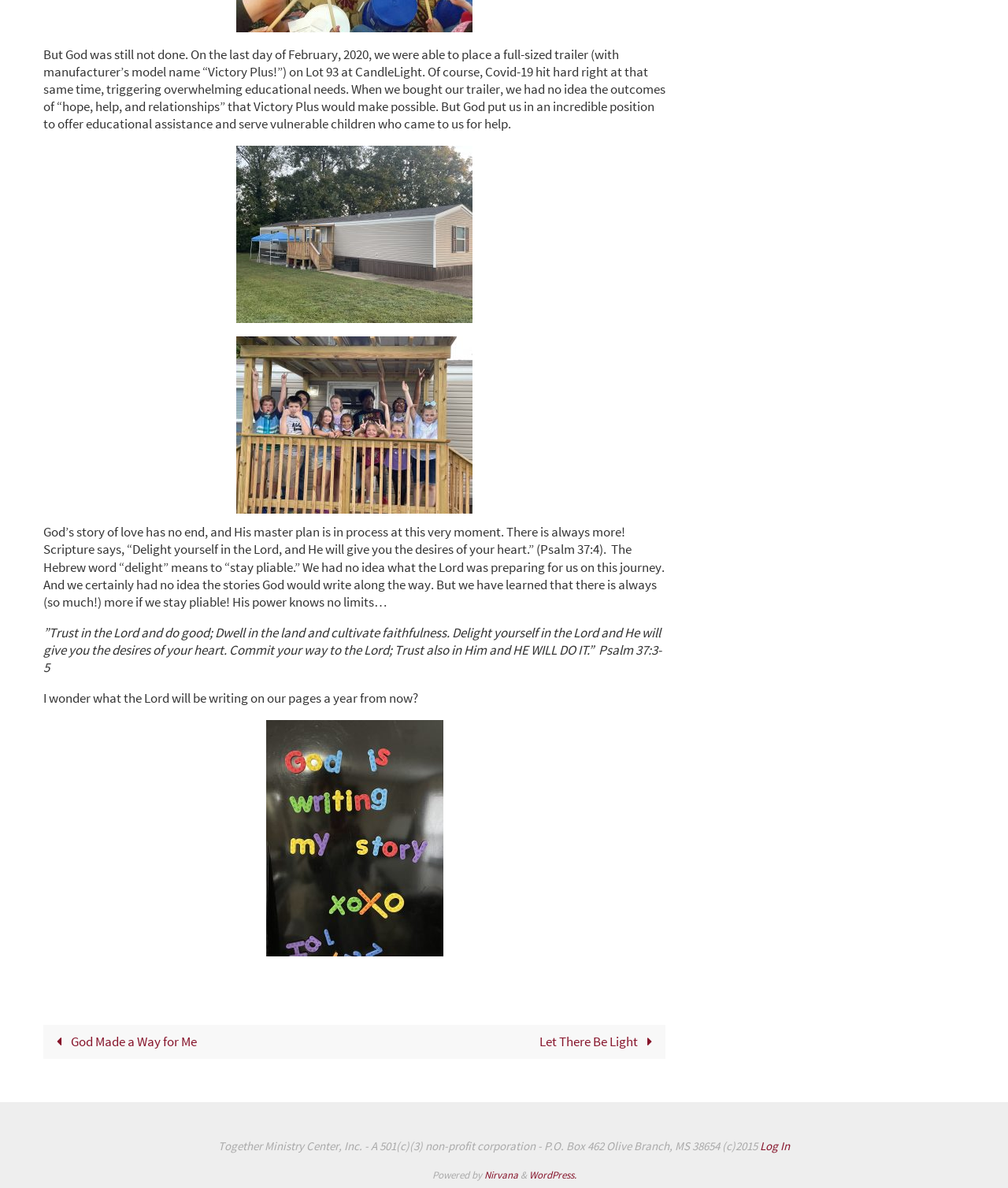What is the platform used to power the website?
Please provide a comprehensive answer based on the visual information in the image.

The footer of the webpage mentions 'Powered by Nirvana & WordPress.' This indicates that the platform used to power the website is WordPress.